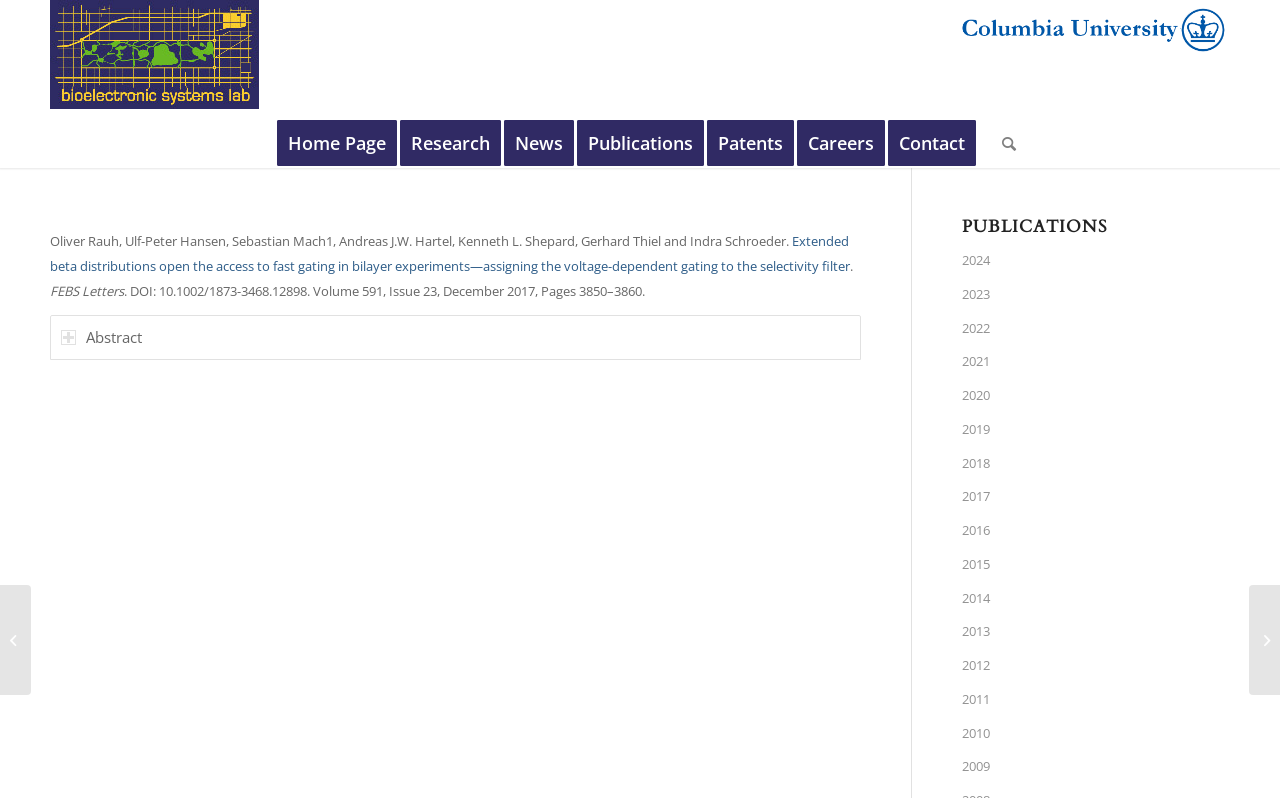Please locate the bounding box coordinates of the element that should be clicked to achieve the given instruction: "Browse publications from 2017".

[0.752, 0.602, 0.961, 0.644]